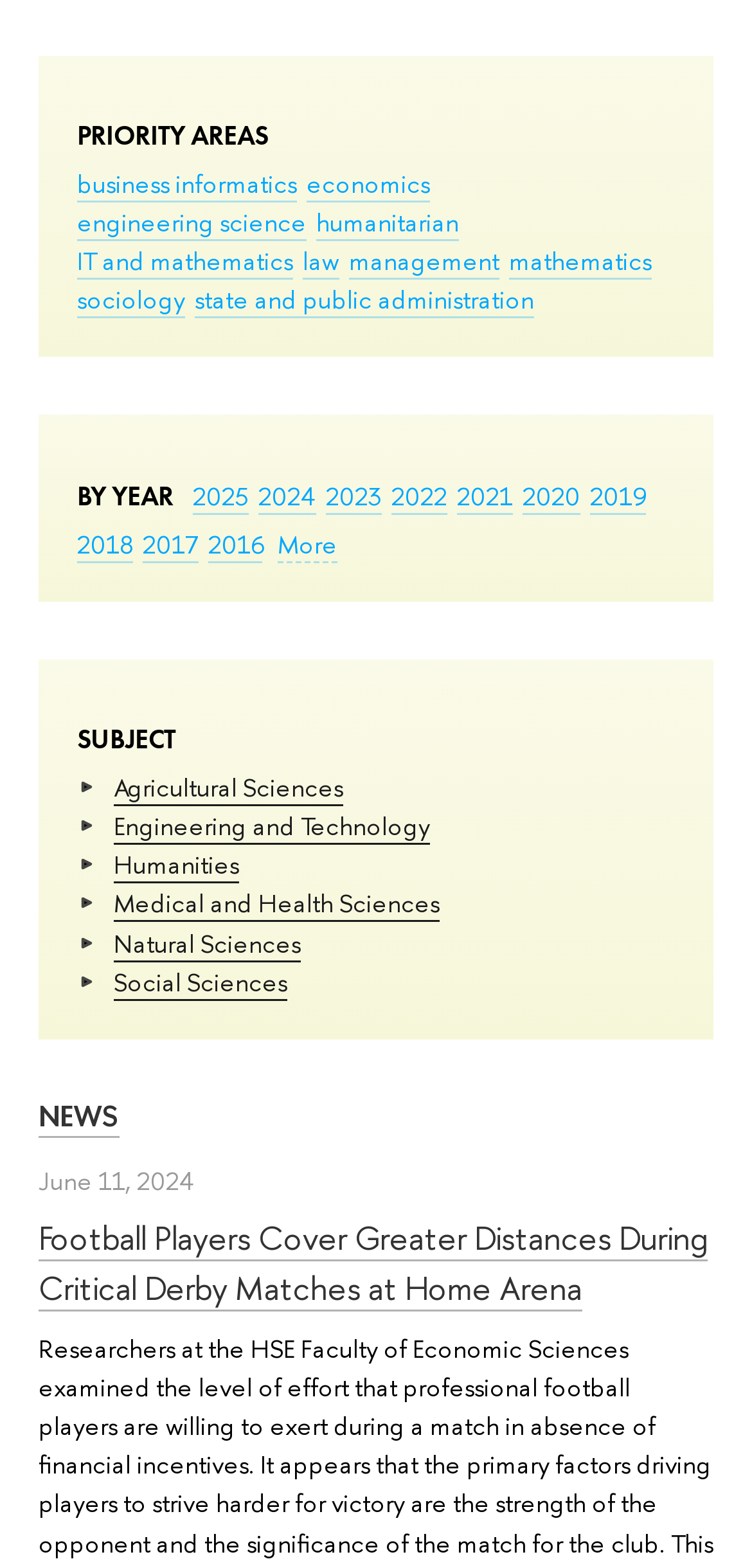Find the bounding box of the UI element described as: "law". The bounding box coordinates should be given as four float values between 0 and 1, i.e., [left, top, right, bottom].

[0.403, 0.155, 0.451, 0.178]